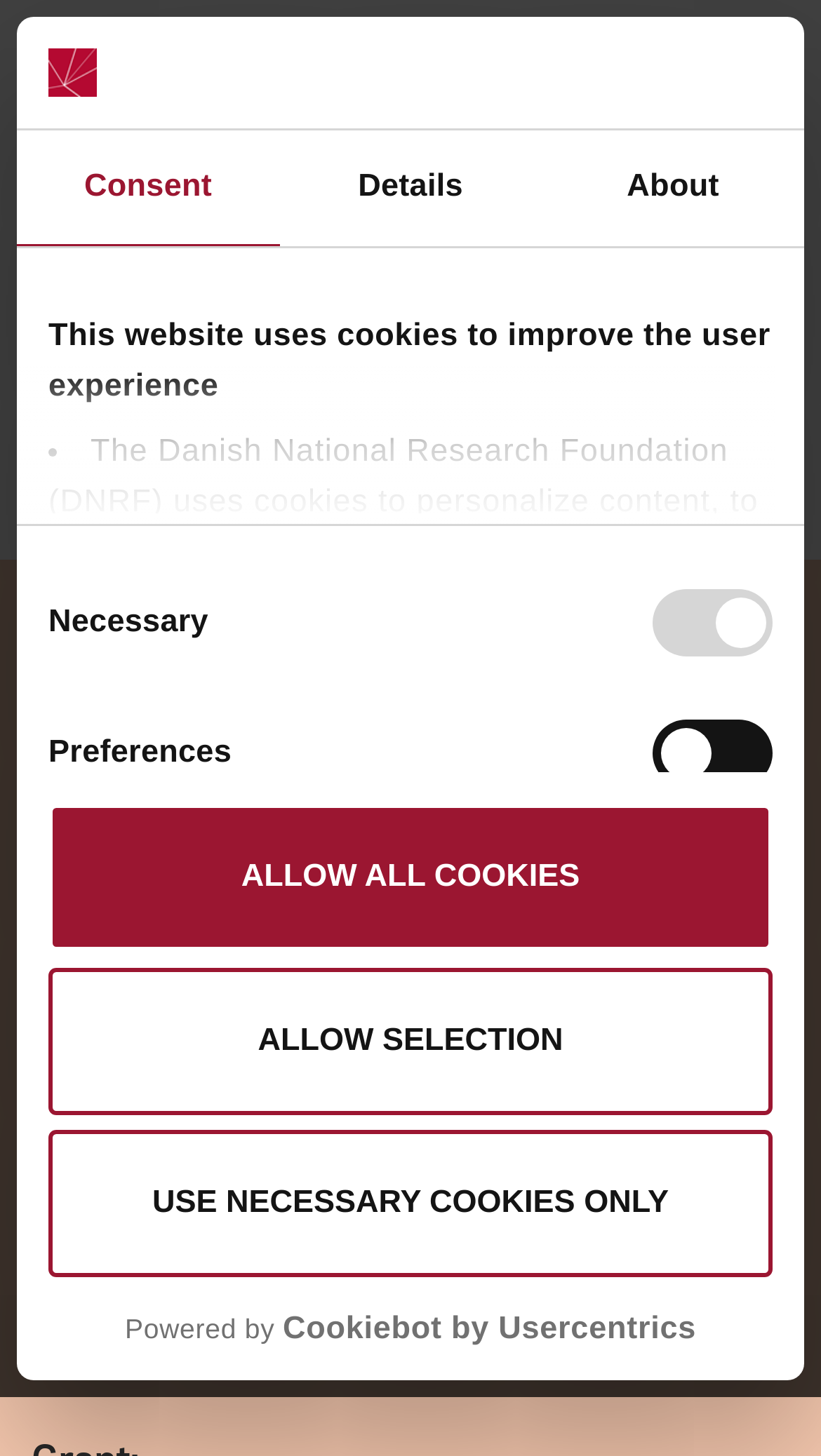Please locate the bounding box coordinates for the element that should be clicked to achieve the following instruction: "Check the terms and privacy policy agreement". Ensure the coordinates are given as four float numbers between 0 and 1, i.e., [left, top, right, bottom].

None